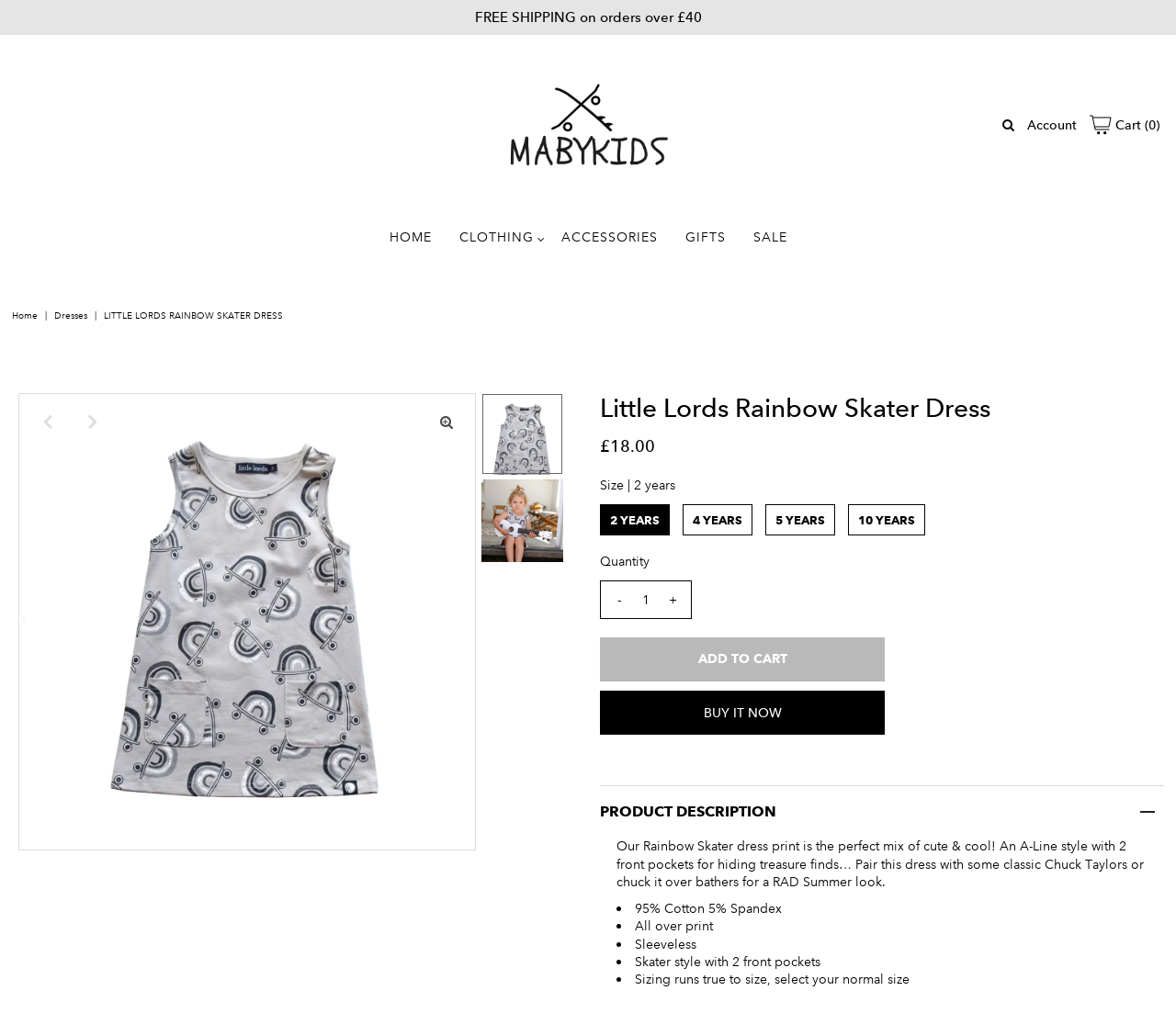Please mark the clickable region by giving the bounding box coordinates needed to complete this instruction: "Add to Cart".

[0.51, 0.63, 0.753, 0.673]